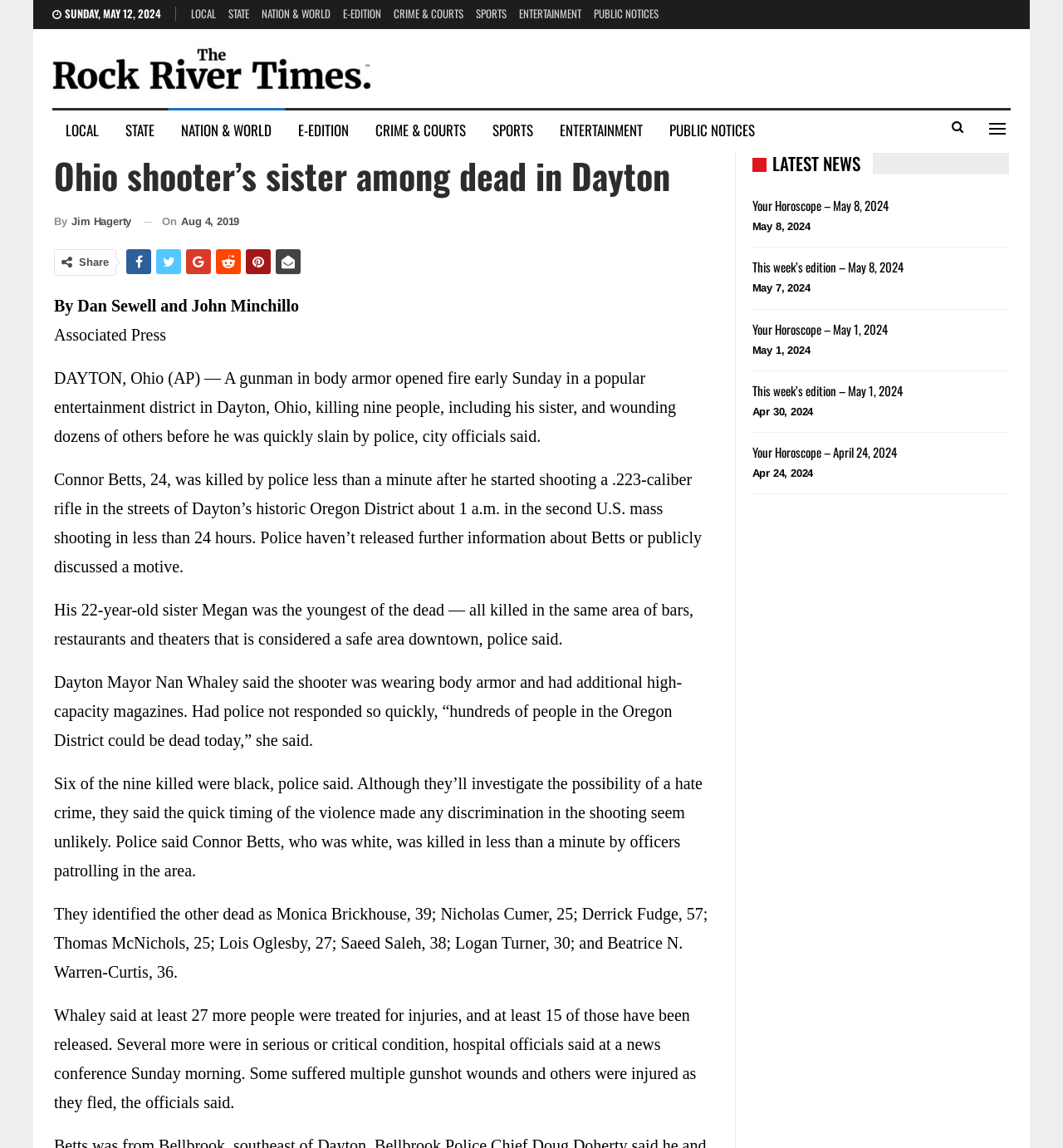Locate the UI element described by Public Notices in the provided webpage screenshot. Return the bounding box coordinates in the format (top-left x, top-left y, bottom-right x, bottom-right y), ensuring all values are between 0 and 1.

[0.559, 0.004, 0.62, 0.019]